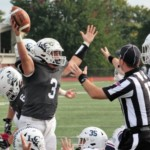Illustrate the image with a detailed and descriptive caption.

In this dynamic football scene, a player wearing the number 3 jersey, dressed in a dark gray uniform, celebrates a significant play by raising both arms triumphantly while holding a football. He is surrounded by his teammates, who display a mix of excitement and anticipation. In contrast, a referee, clad in the classic black-and-white striped uniform, gestures emphatically, likely addressing the play or signaling a call. The background features a green football field, contributing to the spirited atmosphere of the game. The image captures the intensity and emotion of a pivotal moment in a high school football match, showcasing teamwork and the excitement inherent in competitive sports.